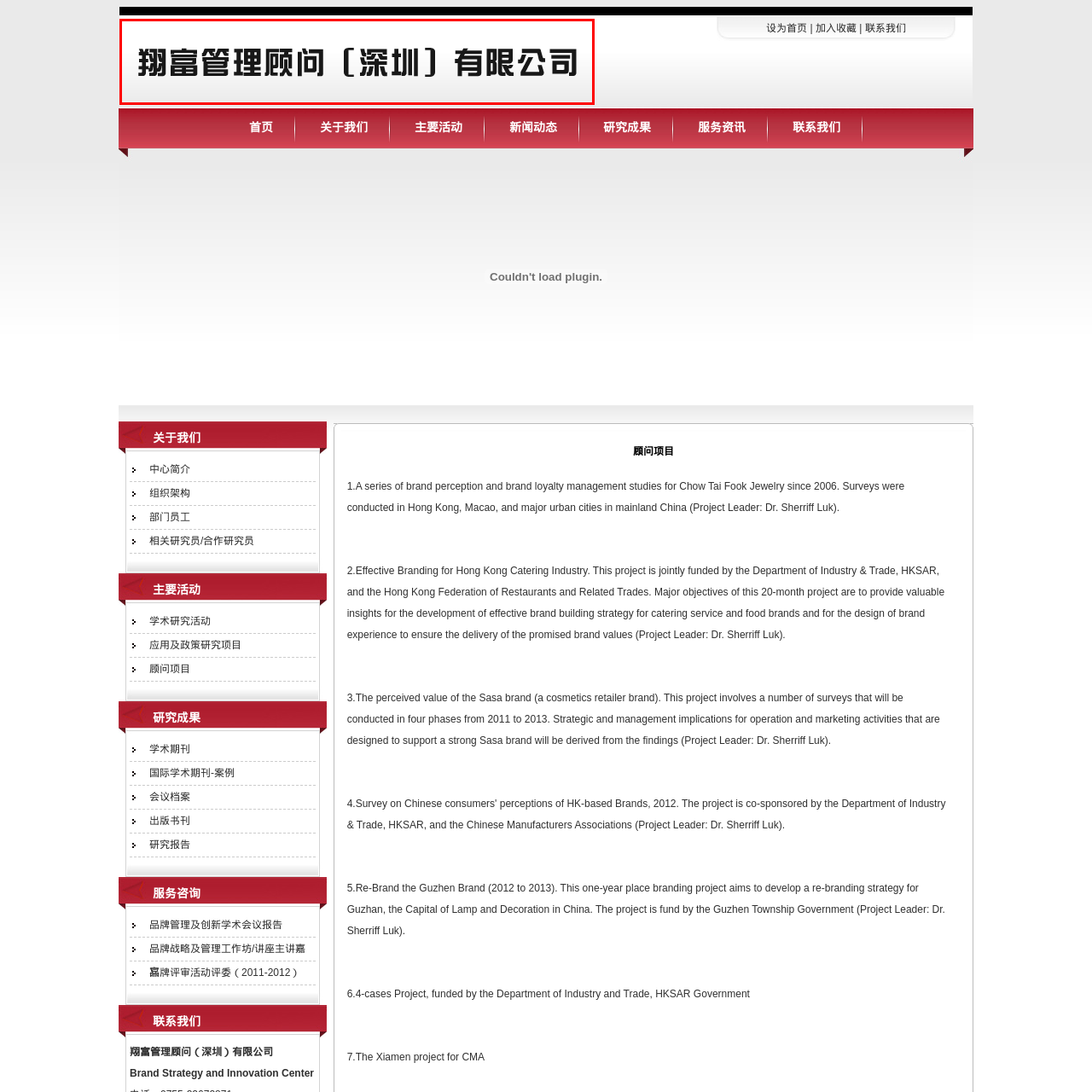What values are fundamental to the company's consulting services?  
Carefully review the image highlighted by the red outline and respond with a comprehensive answer based on the image's content.

The clean layout and design of the company's branding suggest a focus on clarity and accessibility, which are fundamental values in consulting services aimed at fostering trust and reliability with clients.